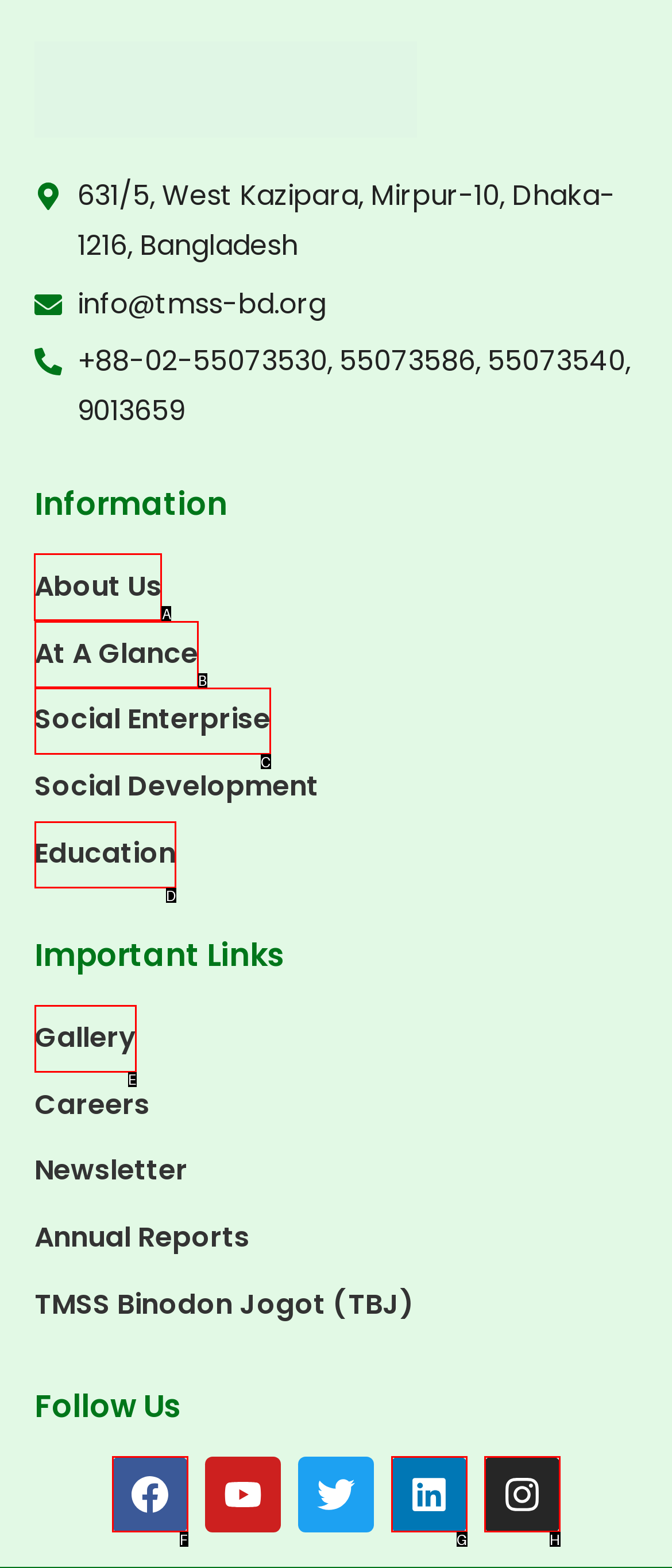Tell me which one HTML element I should click to complete the following task: Click on About Us Answer with the option's letter from the given choices directly.

A